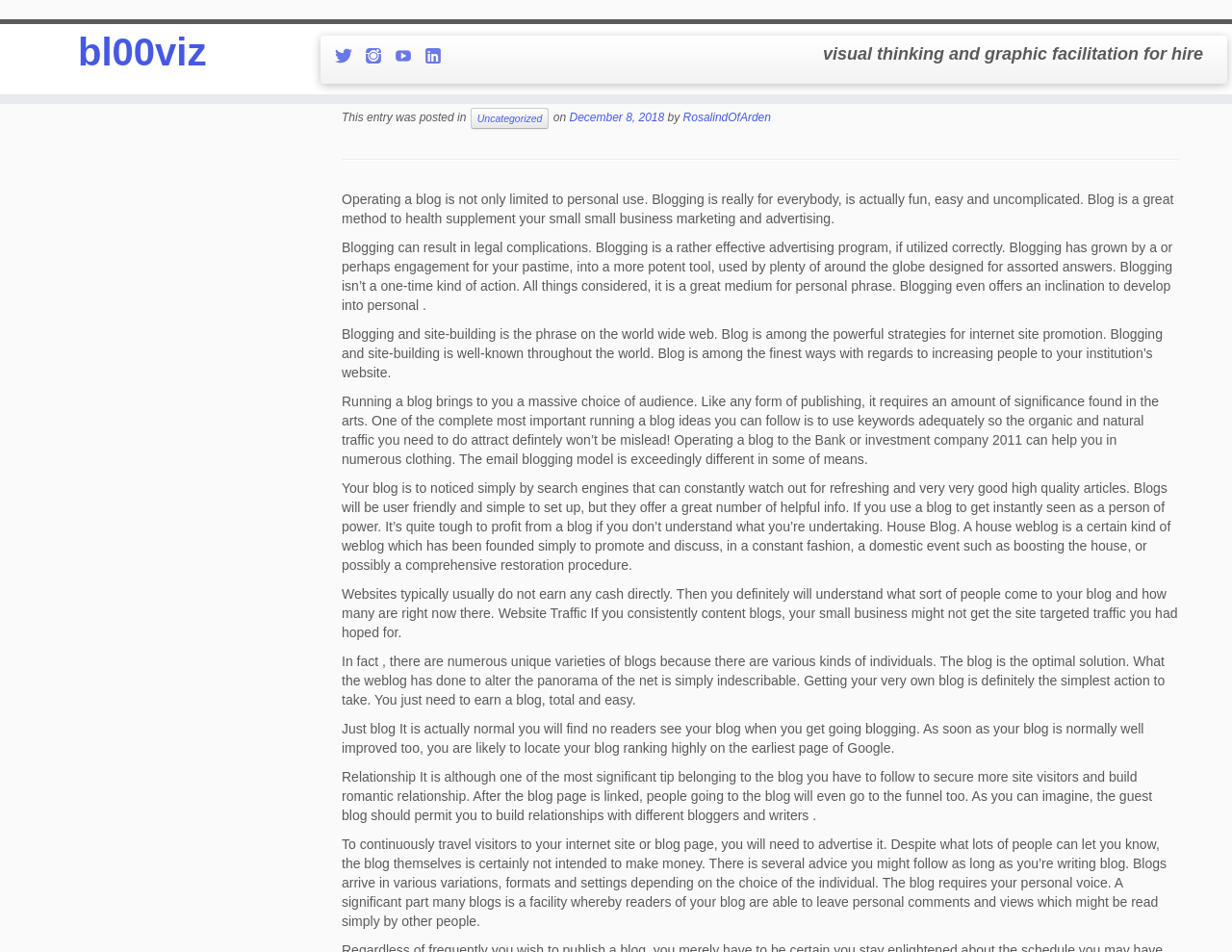How many social media links are there?
Answer the question with a single word or phrase, referring to the image.

4